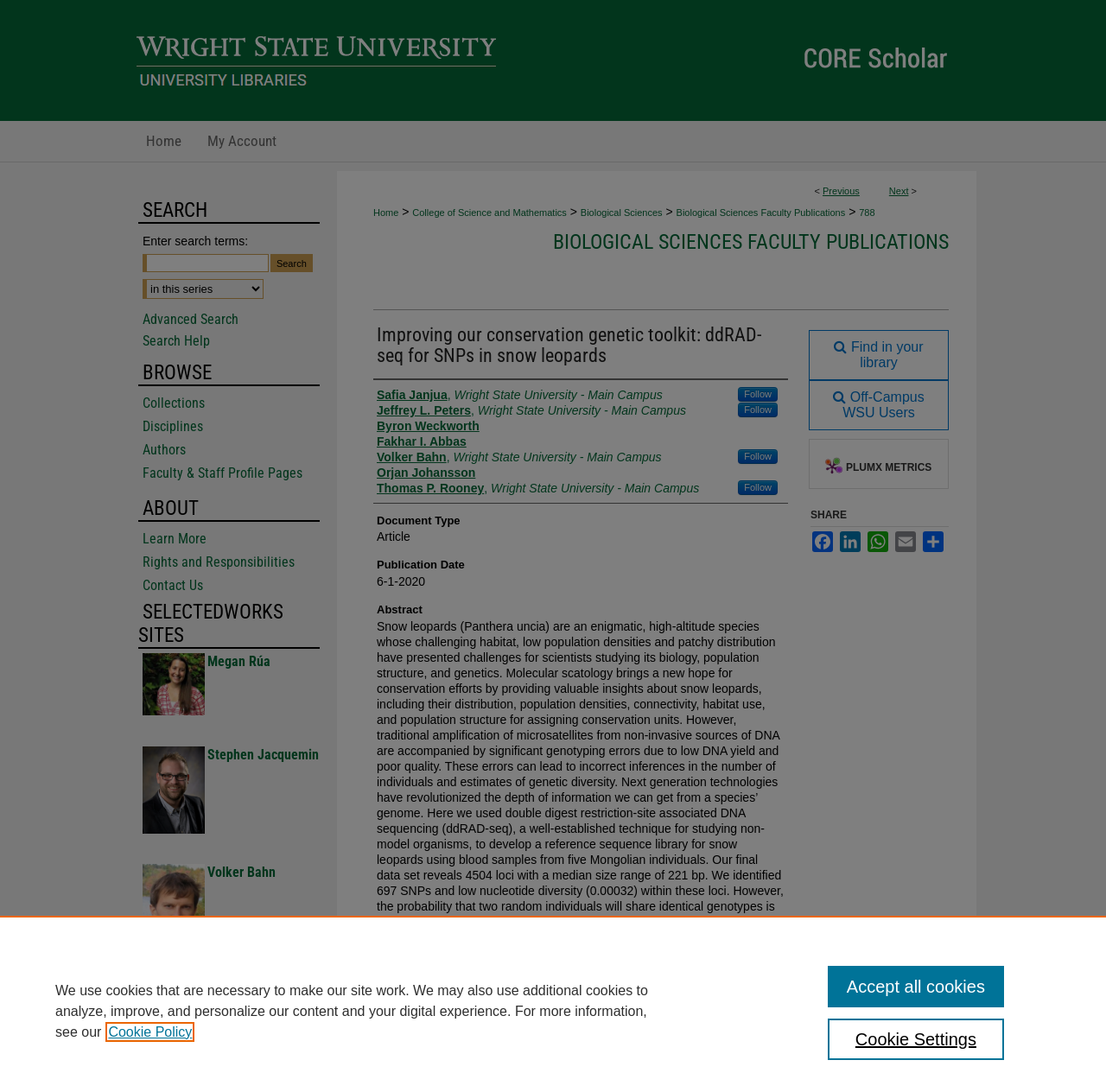Based on the description "Stephen Jacquemin", find the bounding box of the specified UI element.

[0.188, 0.683, 0.288, 0.698]